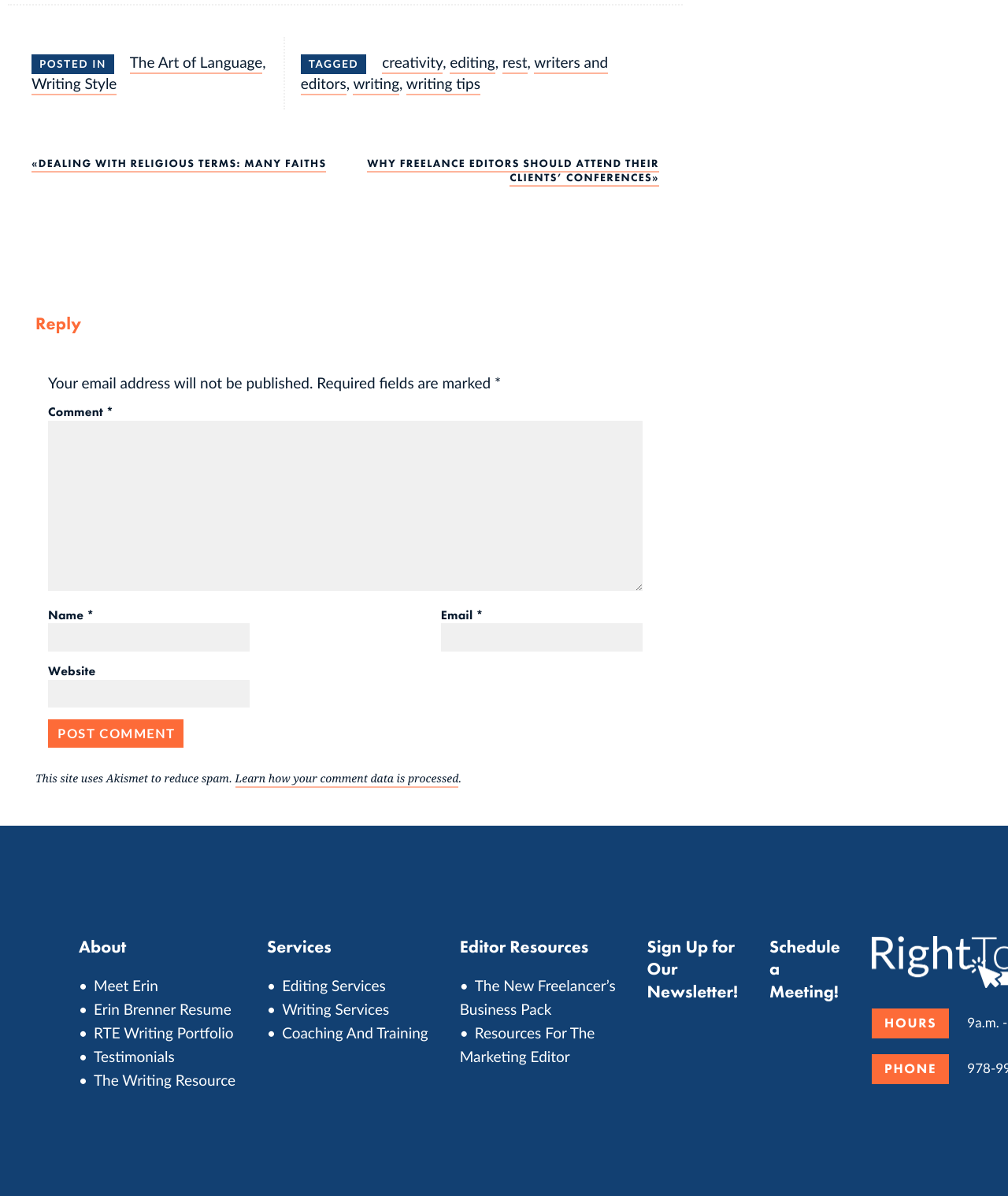What is the purpose of the 'Coaching And Training' link?
Kindly give a detailed and elaborate answer to the question.

I inferred the purpose of the 'Coaching And Training' link by looking at its position under the 'Services' section, which suggests it is related to editing services, and also by considering the context of the webpage, which appears to be about writing and editing.